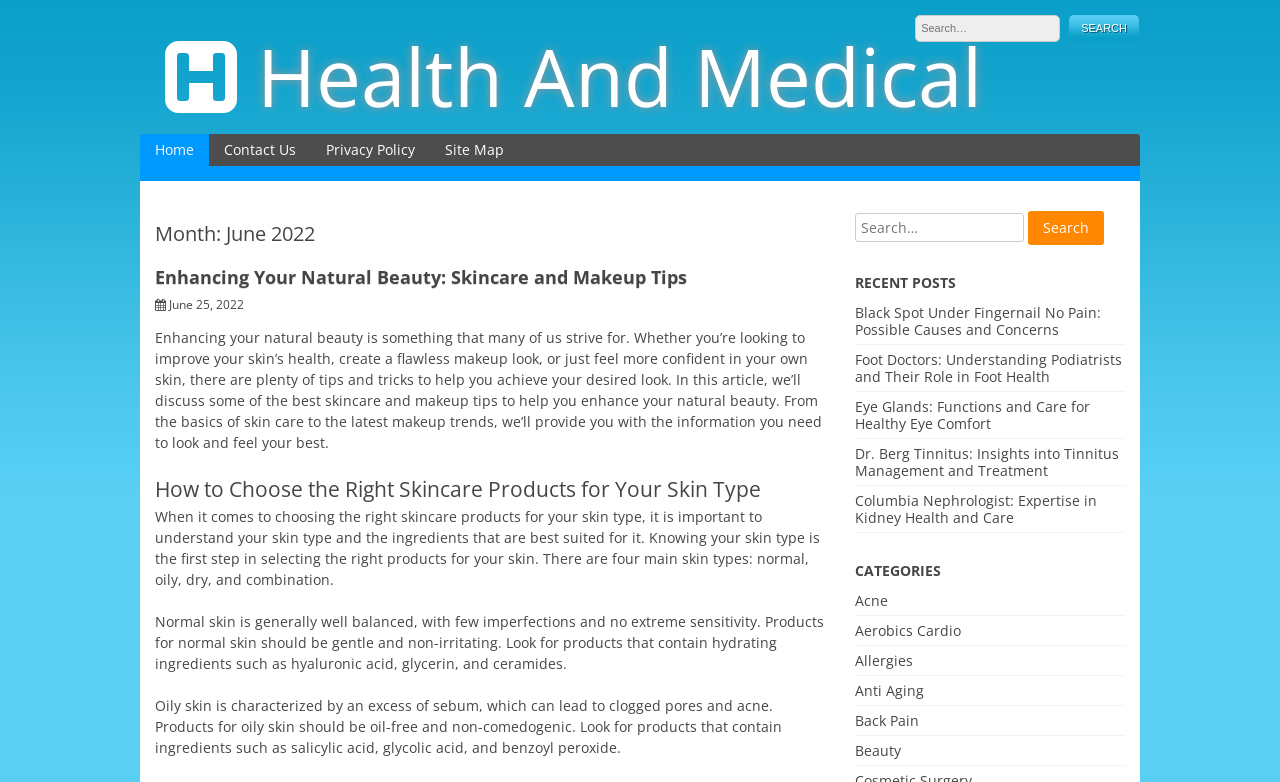Please provide the bounding box coordinates for the element that needs to be clicked to perform the instruction: "Go to the home page". The coordinates must consist of four float numbers between 0 and 1, formatted as [left, top, right, bottom].

[0.109, 0.171, 0.163, 0.212]